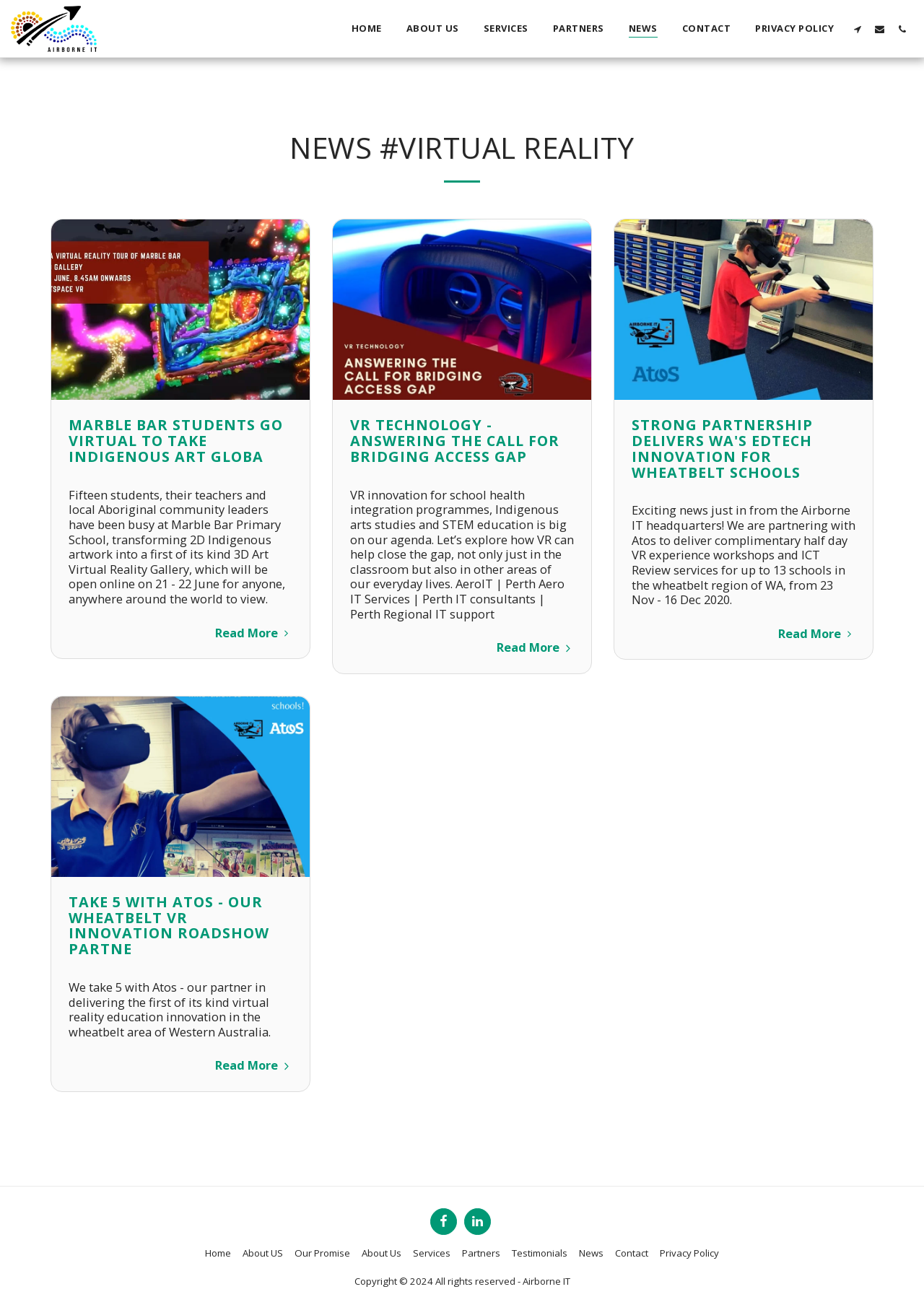Can you find the bounding box coordinates for the element to click on to achieve the instruction: "Read more about Marble Bar Students Go Virtual To Take Indigenous Art Global"?

[0.232, 0.476, 0.316, 0.489]